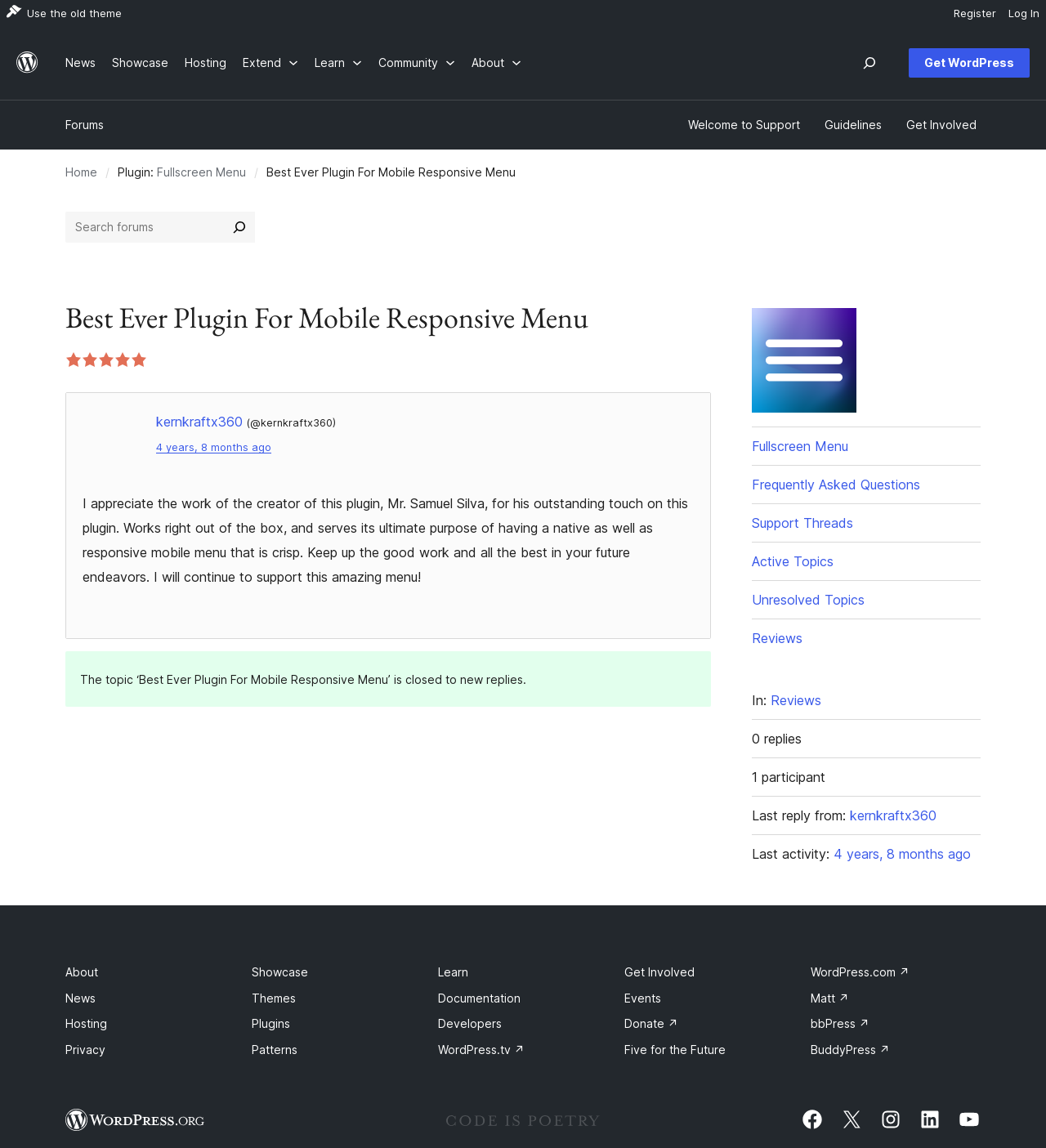What is the name of the plugin?
Refer to the image and offer an in-depth and detailed answer to the question.

I found the answer by looking at the text content of the link element with the text 'Fullscreen Menu' which is located inside the main element with the role 'main'. This link element is a child of the header element with the text 'Best Ever Plugin For Mobile Responsive Menu'.